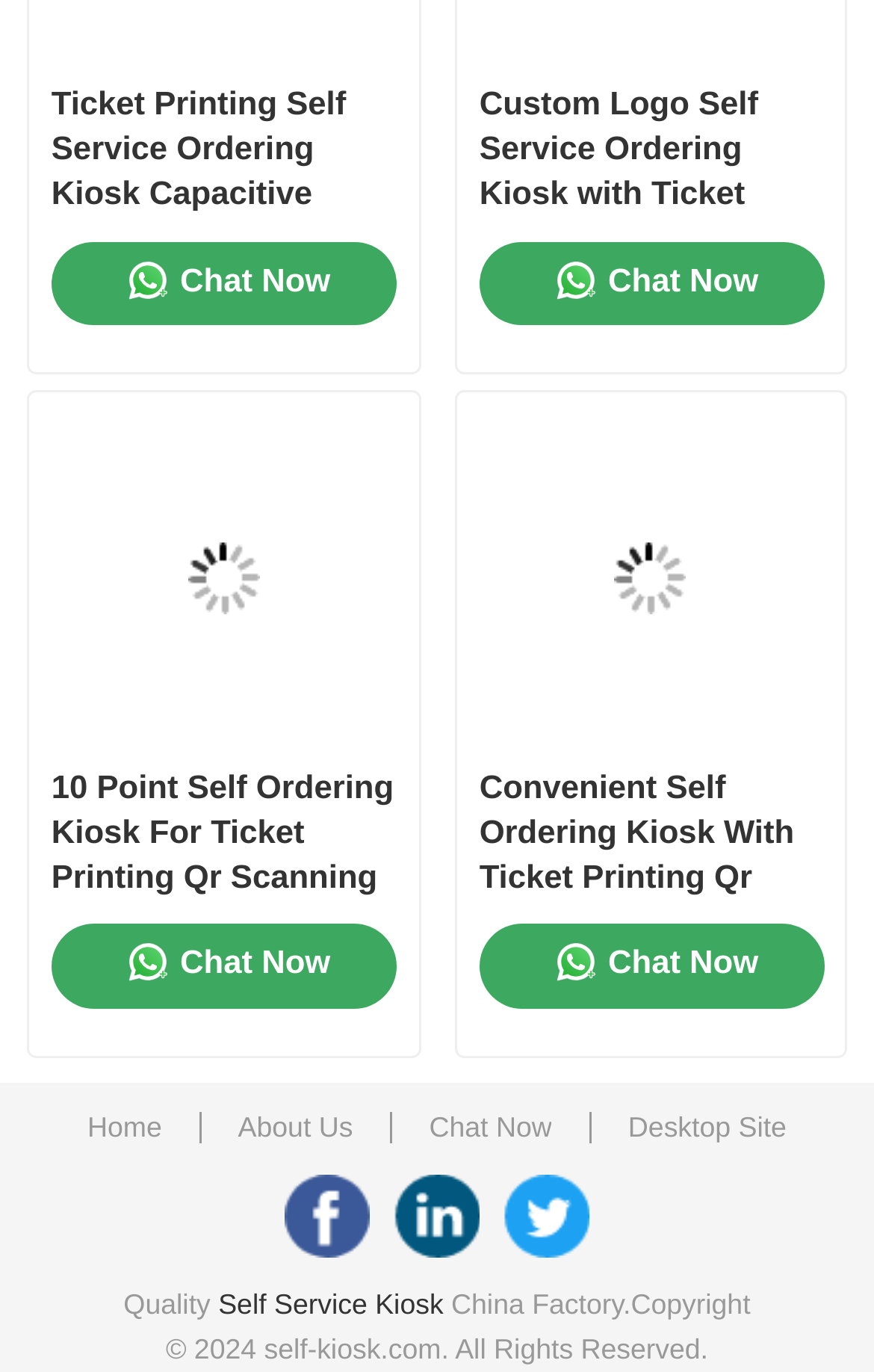Determine the bounding box coordinates of the target area to click to execute the following instruction: "Go to Self Service Kiosk."

[0.25, 0.939, 0.507, 0.962]